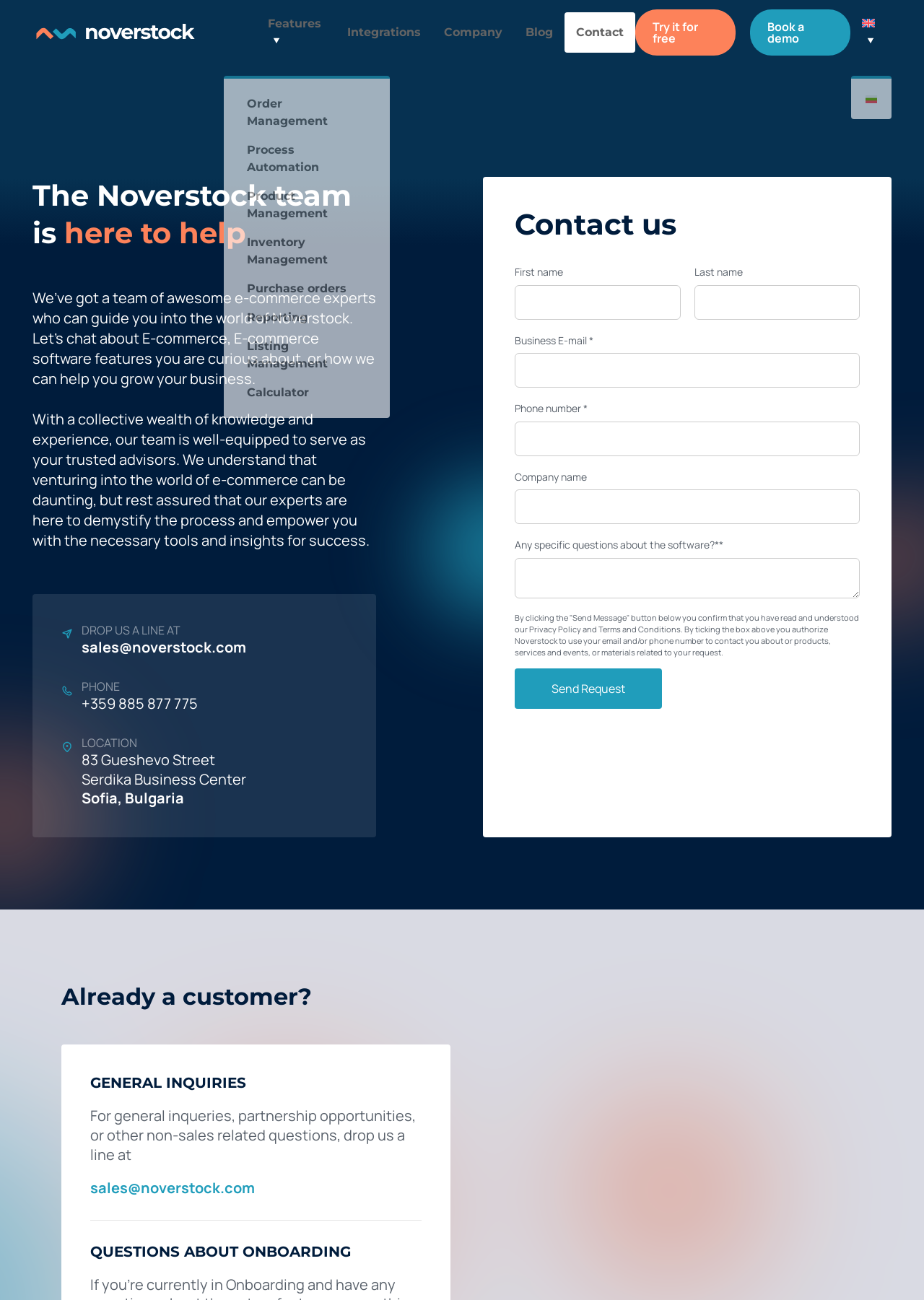Find the bounding box coordinates of the clickable area required to complete the following action: "Click on the 'Send Request' button".

[0.557, 0.514, 0.716, 0.545]